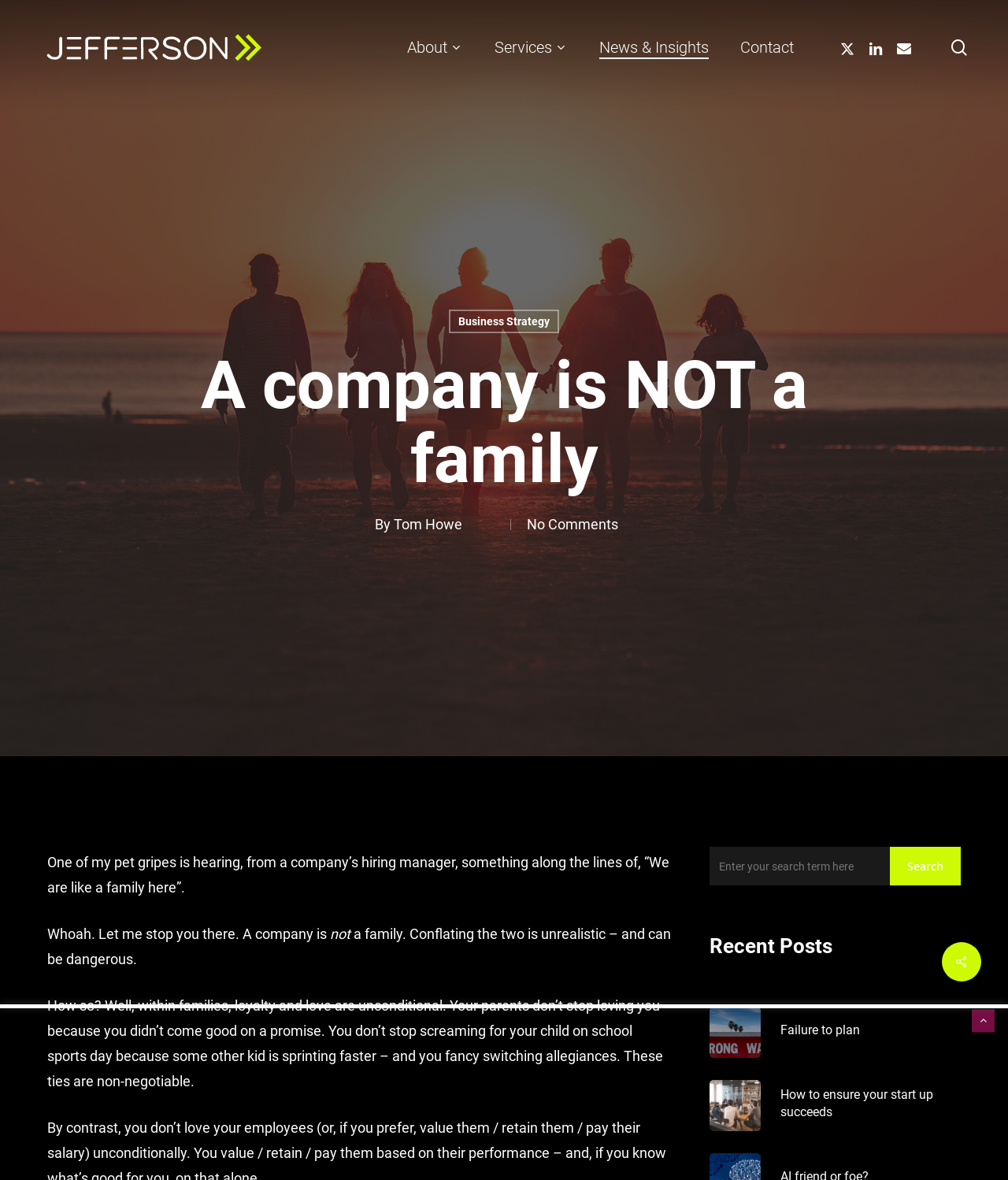Give a concise answer using one word or a phrase to the following question:
How many social media links are on the webpage?

3